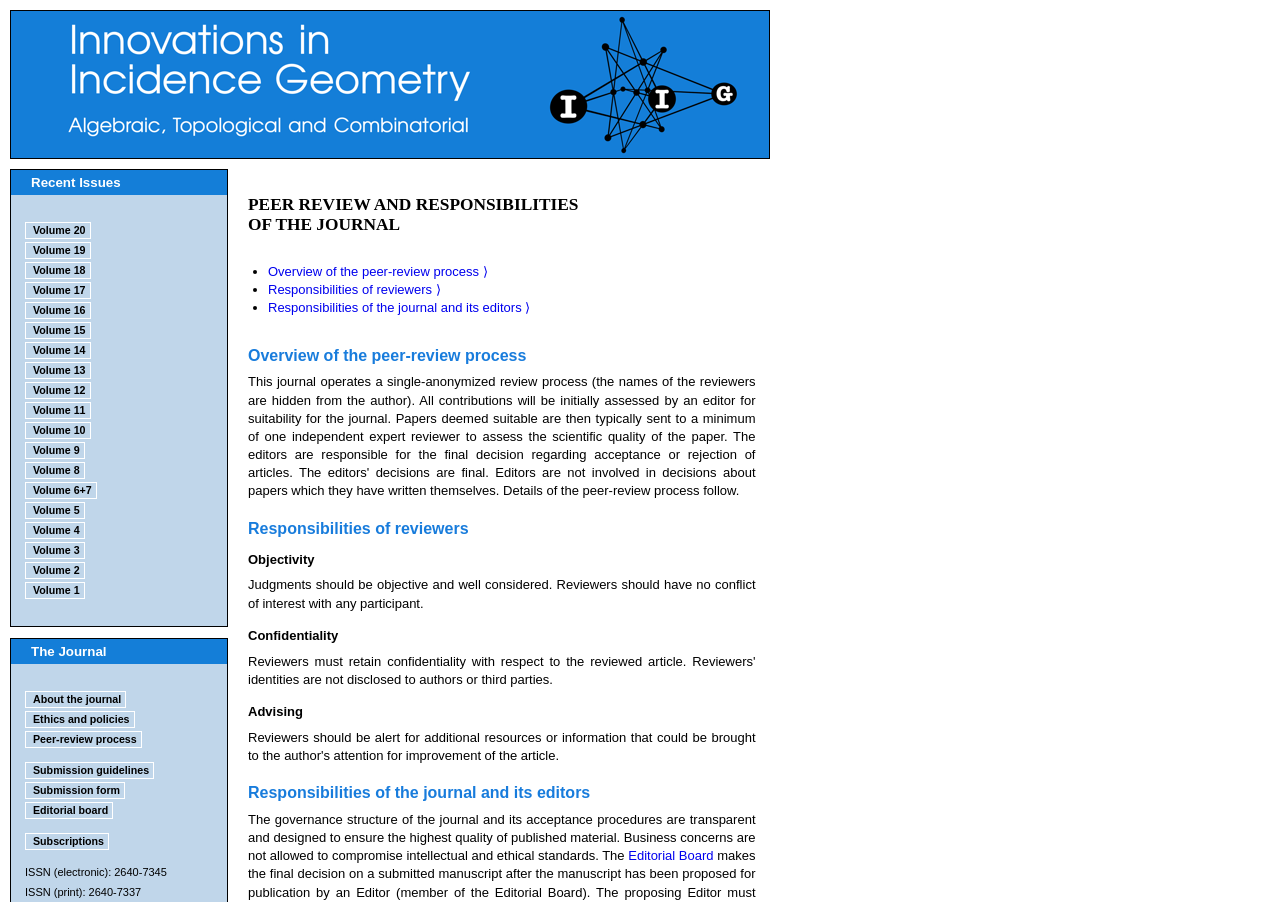Present a detailed account of what is displayed on the webpage.

The webpage is titled "Innovations in Incidence Geometry" and appears to be a journal or publication website. At the top, there is a heading with the title of the webpage. Below the heading, there is a table with multiple rows, each containing a grid cell with a volume number (e.g., "Volume 20", "Volume 19", etc.) and a corresponding link. There are 17 rows in total, with volume numbers ranging from 1 to 20.

To the right of the volume table, there is another table with two rows, but these rows do not contain any text or links. Below these tables, there is a section with three rows, each containing a table cell with text: "The Journal", "About the journal", and "Ethics and policies". The "About the journal" cell contains a link to a related webpage.

Overall, the webpage appears to be a catalog or archive of journal volumes, with links to access each volume. The layout is organized and easy to navigate, with clear headings and concise text.